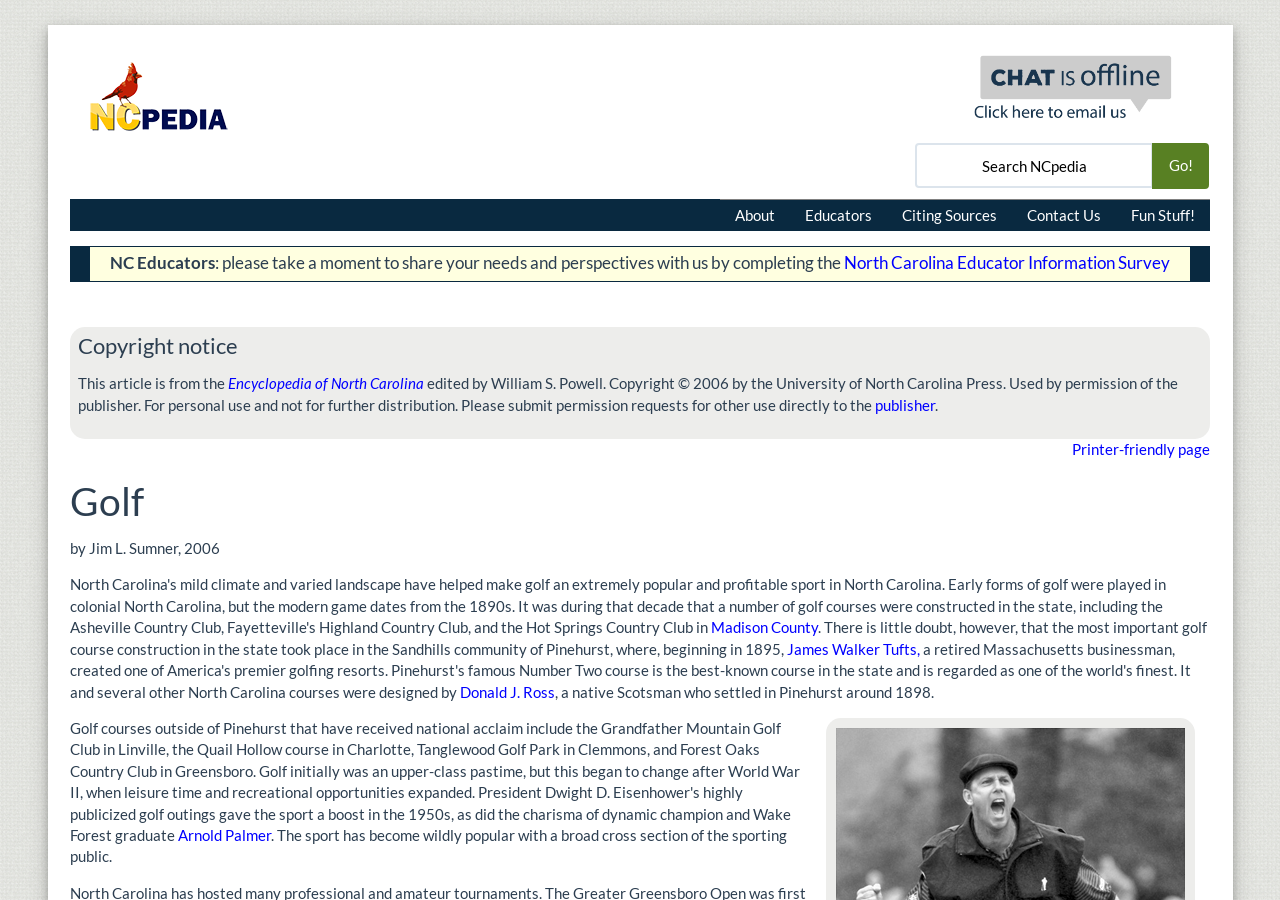Please determine the bounding box coordinates for the element that should be clicked to follow these instructions: "Explore the Activities section".

None